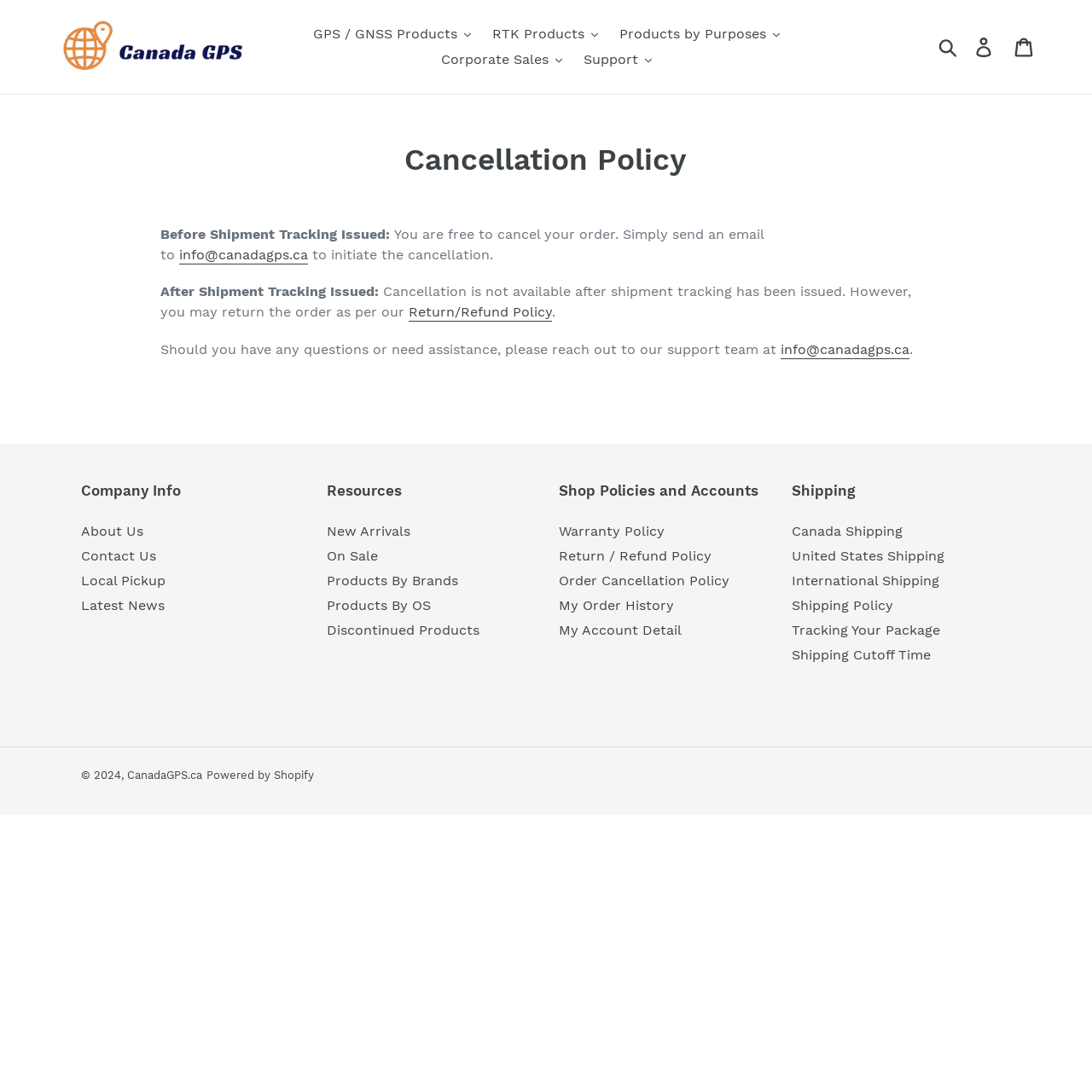What is the name of the platform that powers the website?
Based on the image, give a one-word or short phrase answer.

Shopify